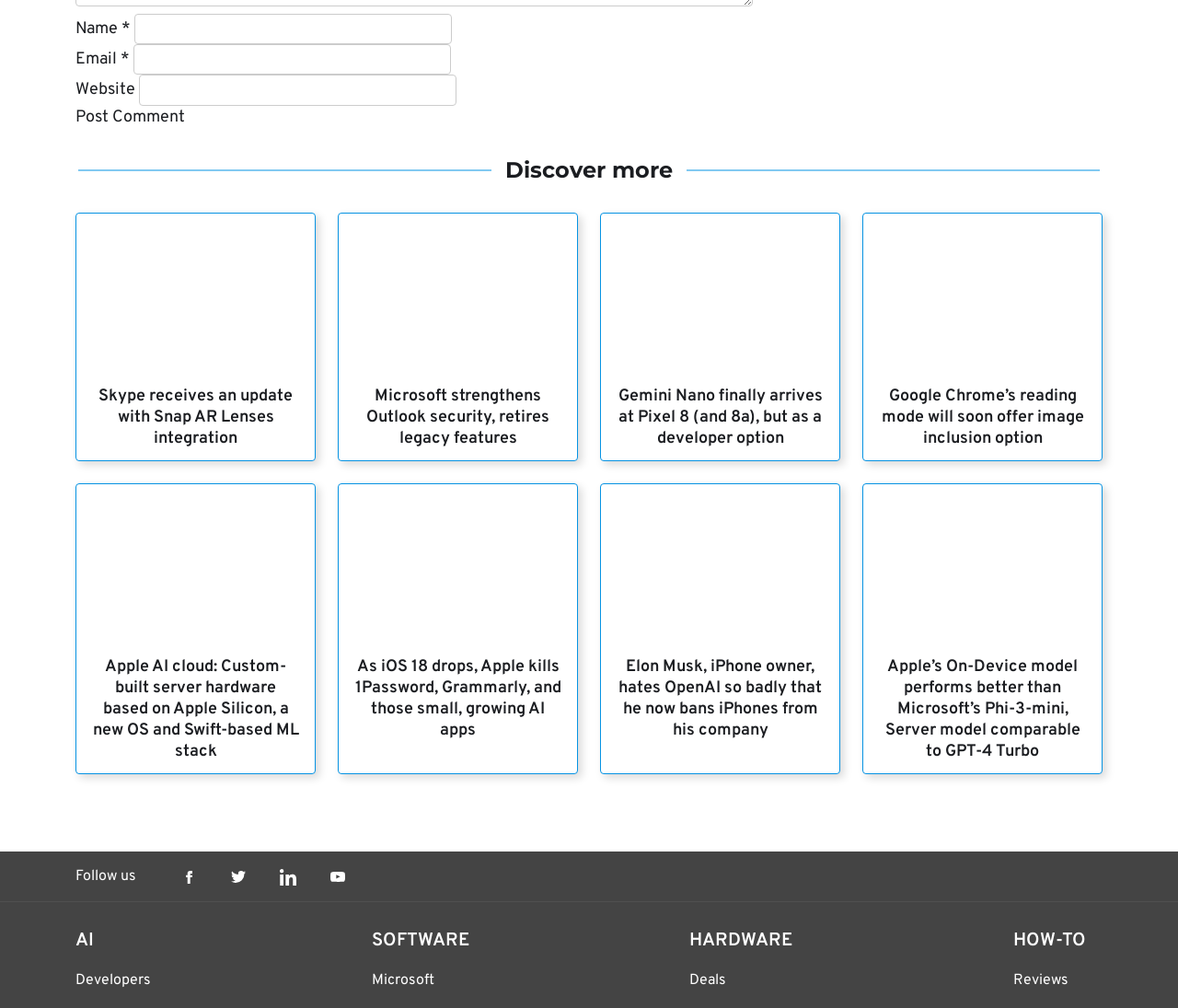What is the purpose of the 'Post Comment' button?
Answer the question with a detailed explanation, including all necessary information.

The 'Post Comment' button is located below the 'Name', 'Email', and 'Website' text boxes, suggesting that it is used to submit a comment after filling out the required information.